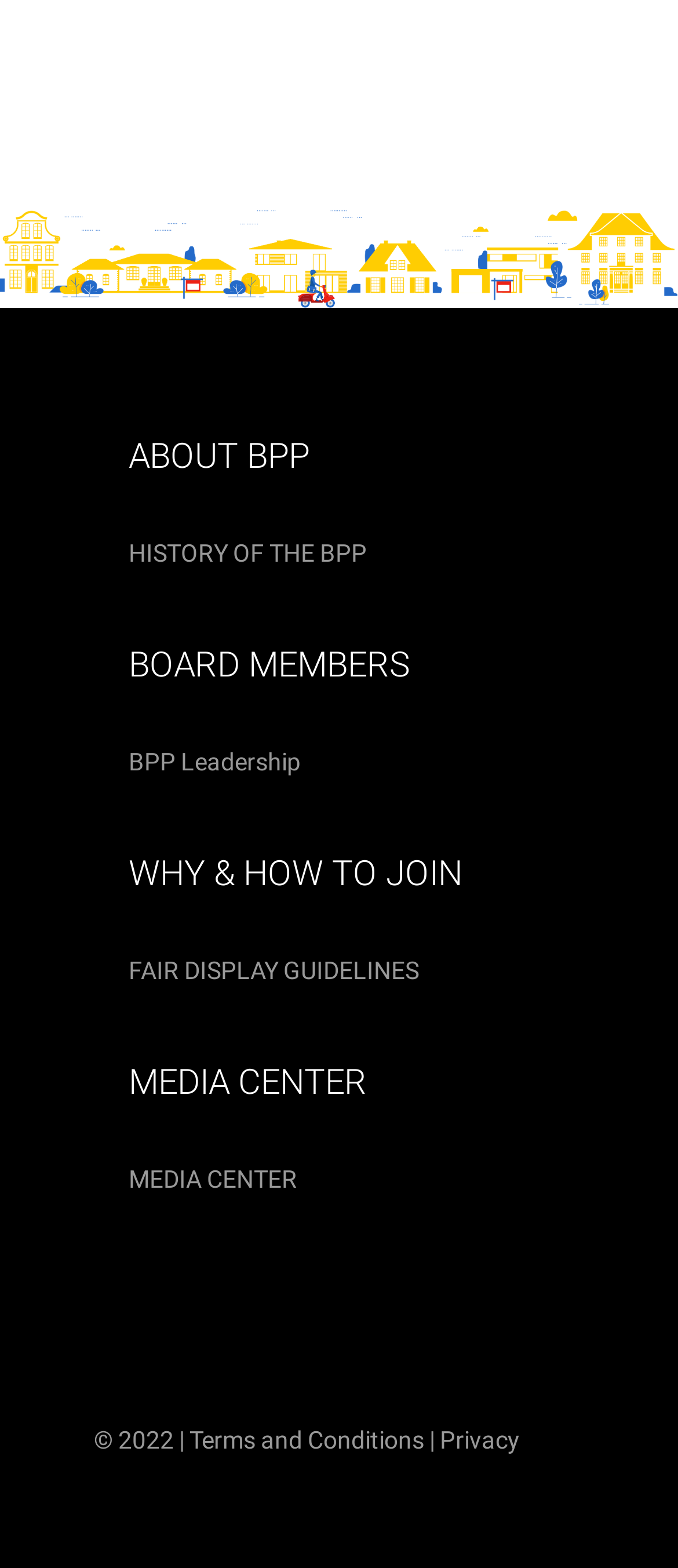How many footer links are there?
Please elaborate on the answer to the question with detailed information.

There are three footer links at the bottom of the page: 'Terms and Conditions', 'Privacy', and '© 2022 |' located at [0.279, 0.909, 0.626, 0.927], [0.649, 0.909, 0.767, 0.927], and [0.138, 0.909, 0.279, 0.927] respectively.